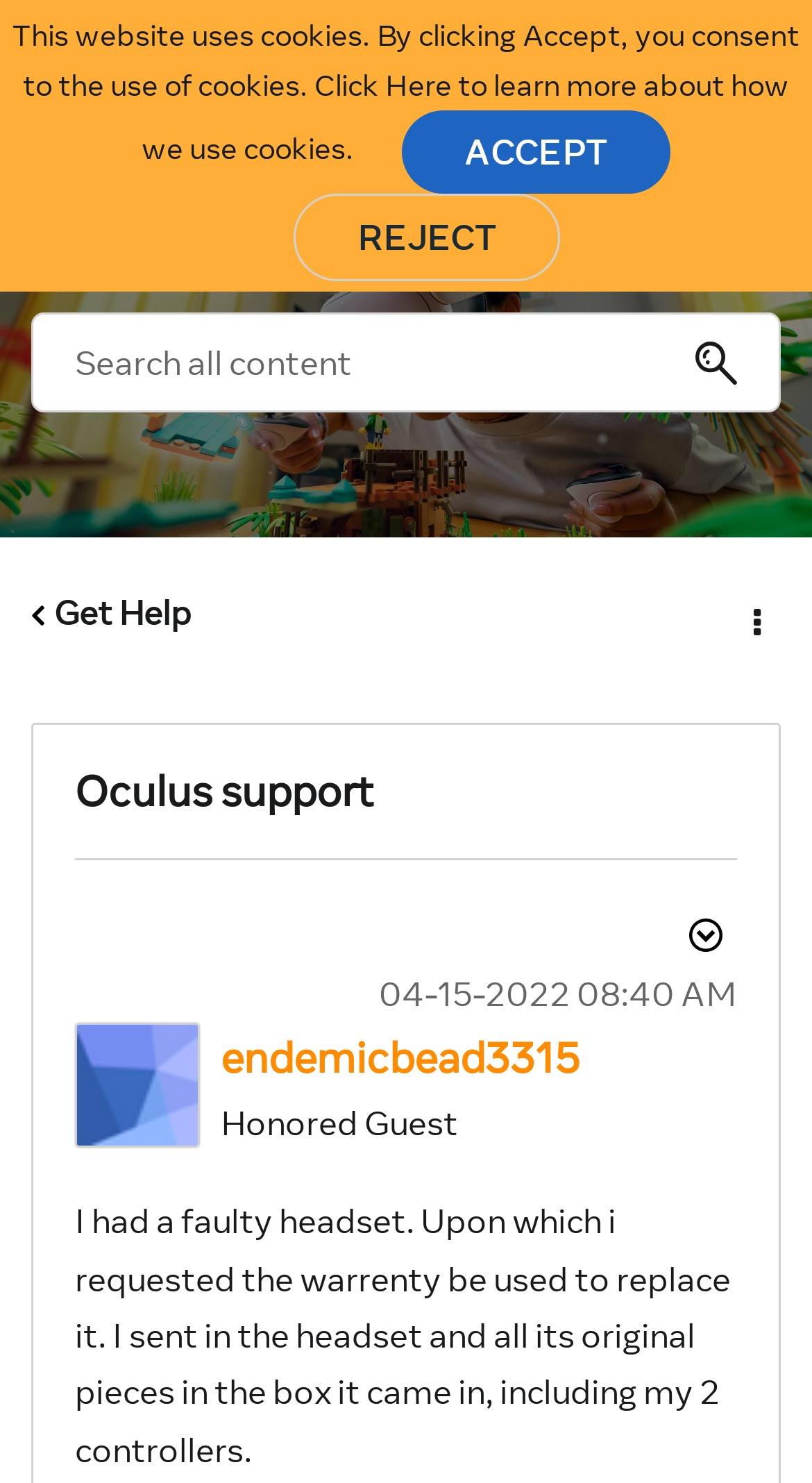Find the bounding box coordinates for the area that must be clicked to perform this action: "View Profile of endemicbead3315".

[0.272, 0.696, 0.715, 0.731]